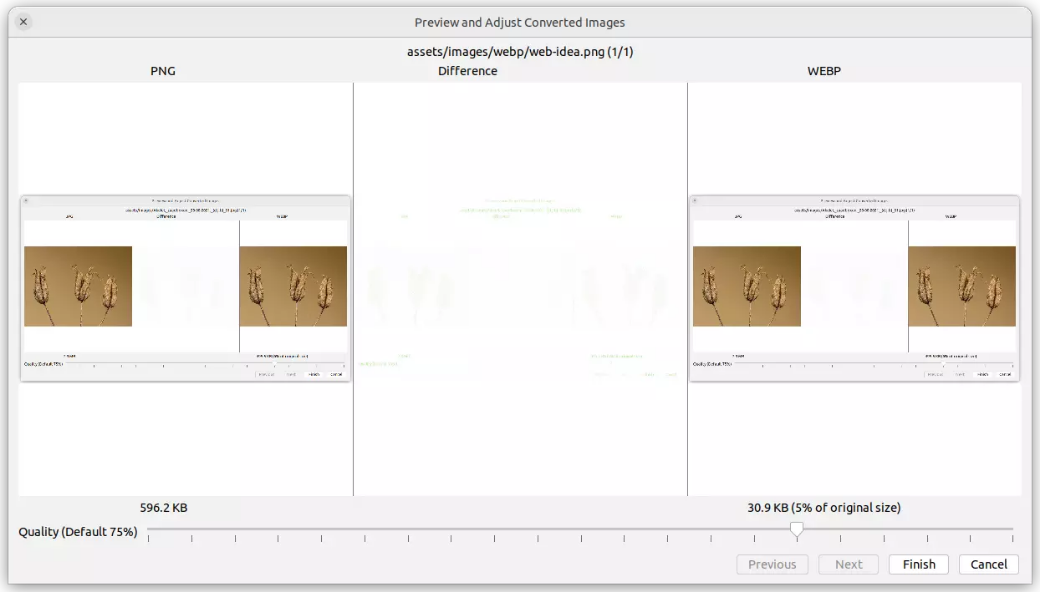With reference to the image, please provide a detailed answer to the following question: What is the purpose of the quality slider at the bottom?

The quality slider at the bottom of the interface allows users to make manual adjustments, enabling them to assess the quality of the compressed image and finalize their image conversions effectively.